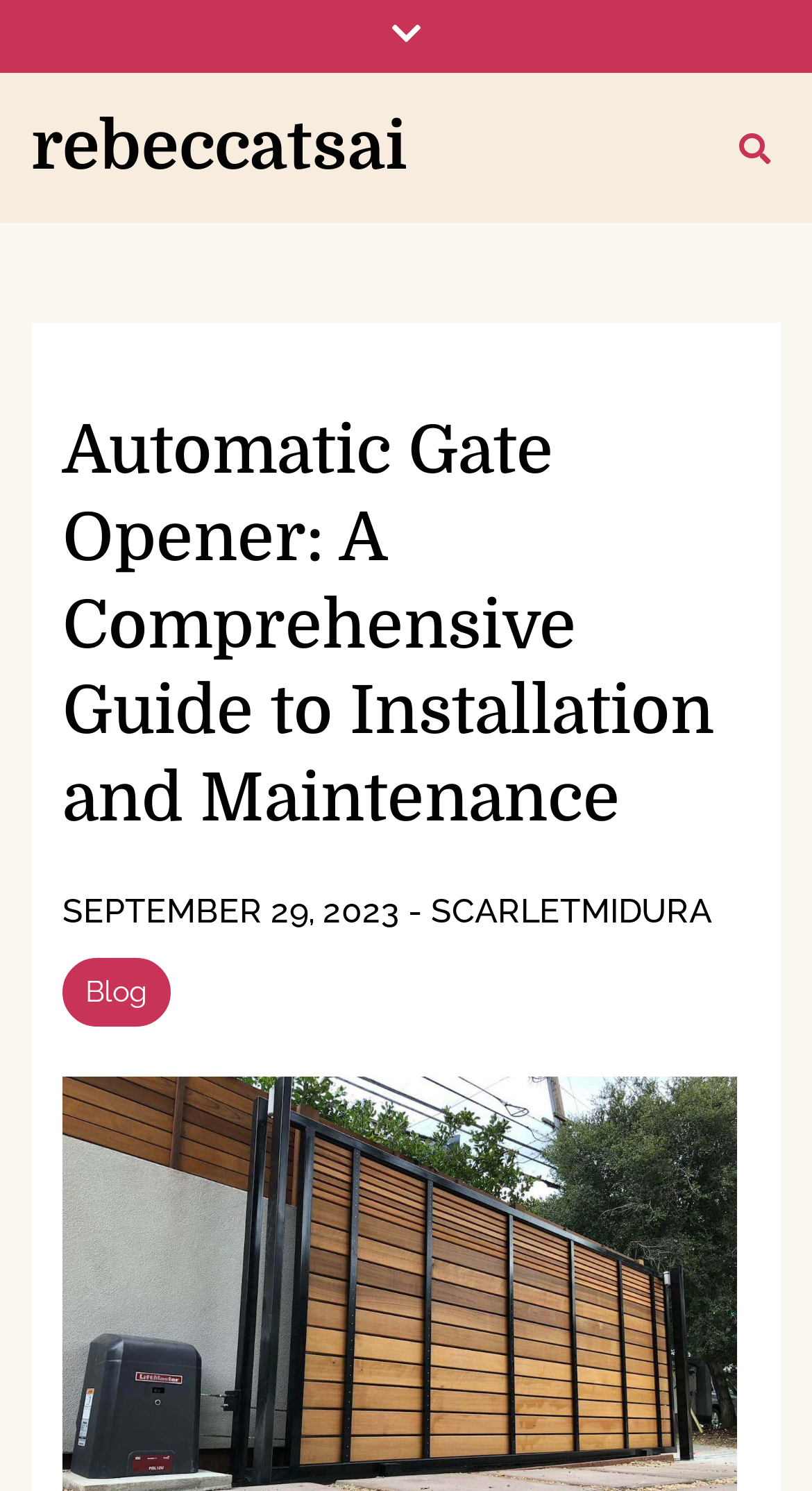Please find and report the primary heading text from the webpage.

Automatic Gate Opener: A Comprehensive Guide to Installation and Maintenance